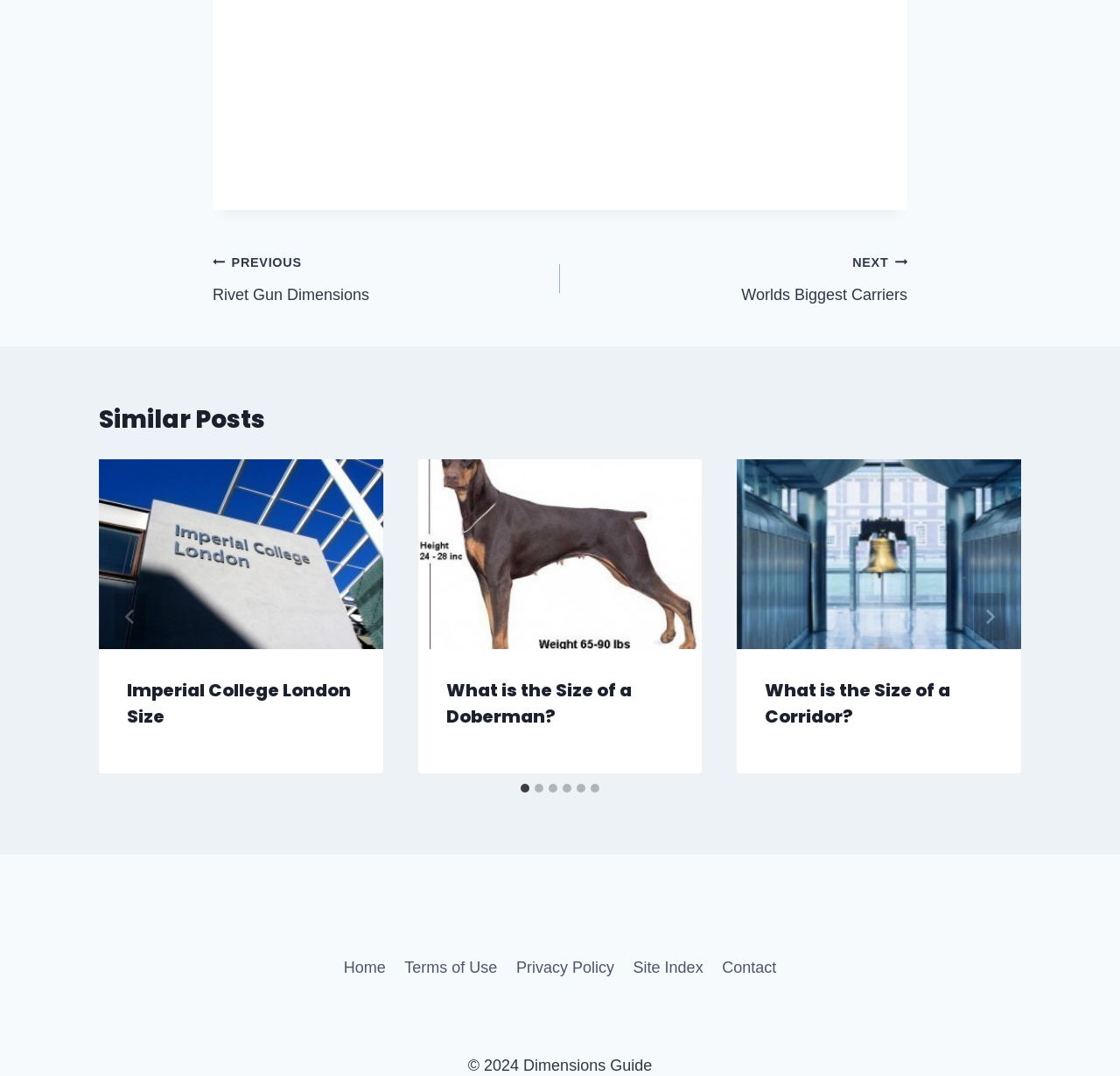Determine the bounding box coordinates of the clickable region to carry out the instruction: "Go to previous post".

[0.19, 0.232, 0.5, 0.286]